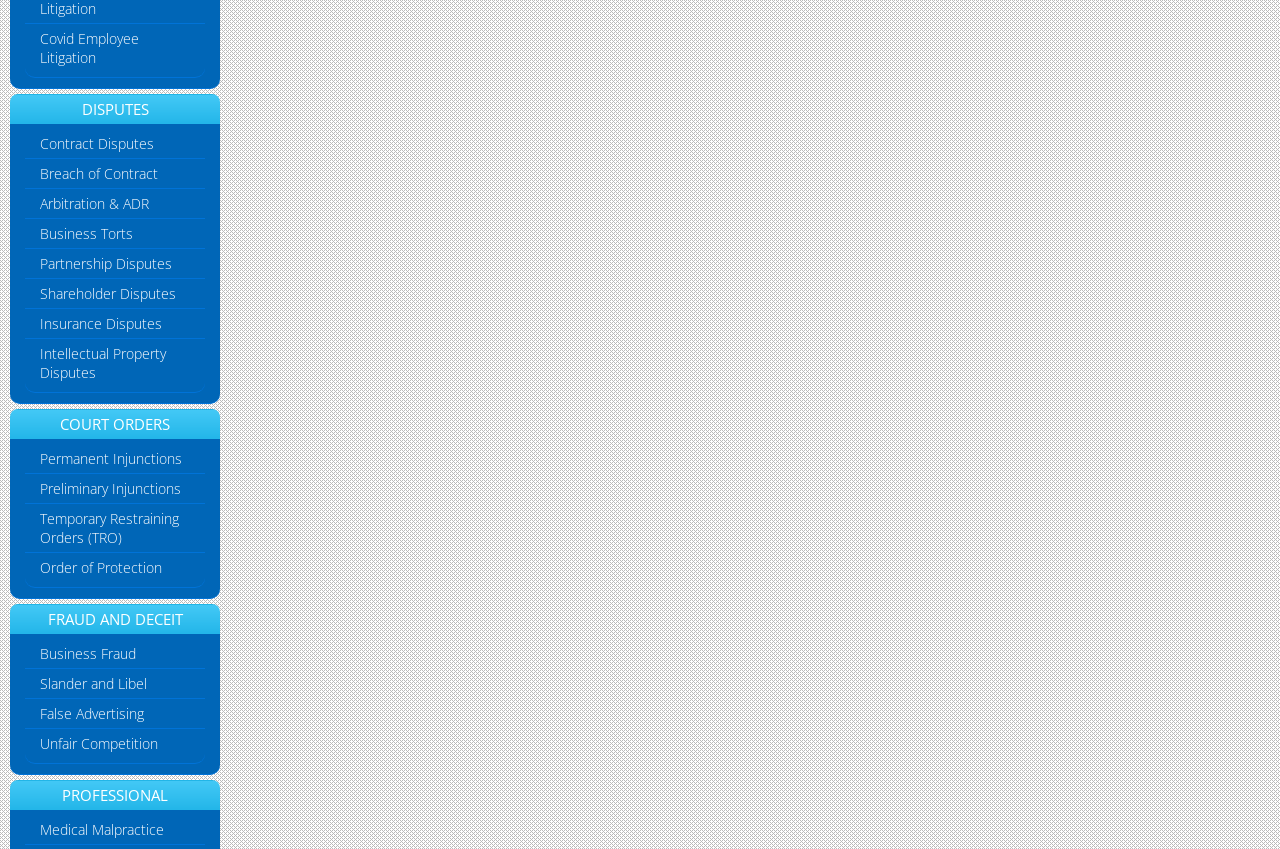Identify the bounding box coordinates for the UI element described as: "Insurance Disputes".

[0.031, 0.37, 0.127, 0.393]